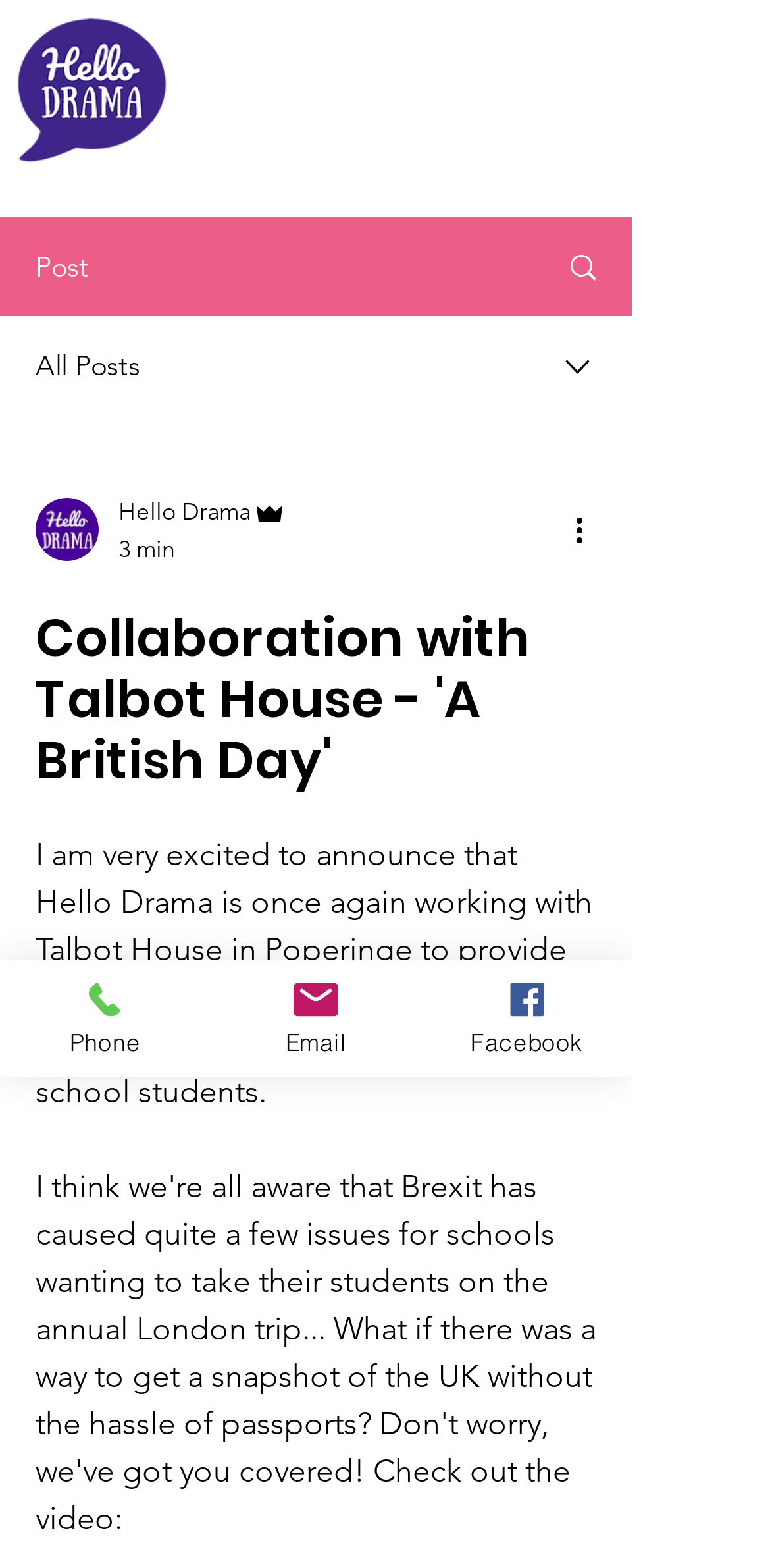Analyze and describe the webpage in a detailed narrative.

This webpage is about a collaboration between Hello Drama and Talbot House, specifically for a project called "A British Day" for secondary school students. 

At the top left corner, there is a transparent logo image. Next to it, on the top right corner, there is a button to open a navigation menu. Below the logo, there are several menu items, including "Post", "All Posts", and a combobox. The combobox has a dropdown menu with options like "Writer's picture" and "Hello Drama Admin". 

The main content of the page is headed by a title "Collaboration with Talbot House - 'A British Day'", which is located near the top center of the page. 

At the bottom of the page, there are three links to contact the organization: "Phone", "Email", and "Facebook", each accompanied by an icon. These links are aligned horizontally and take up the full width of the page.